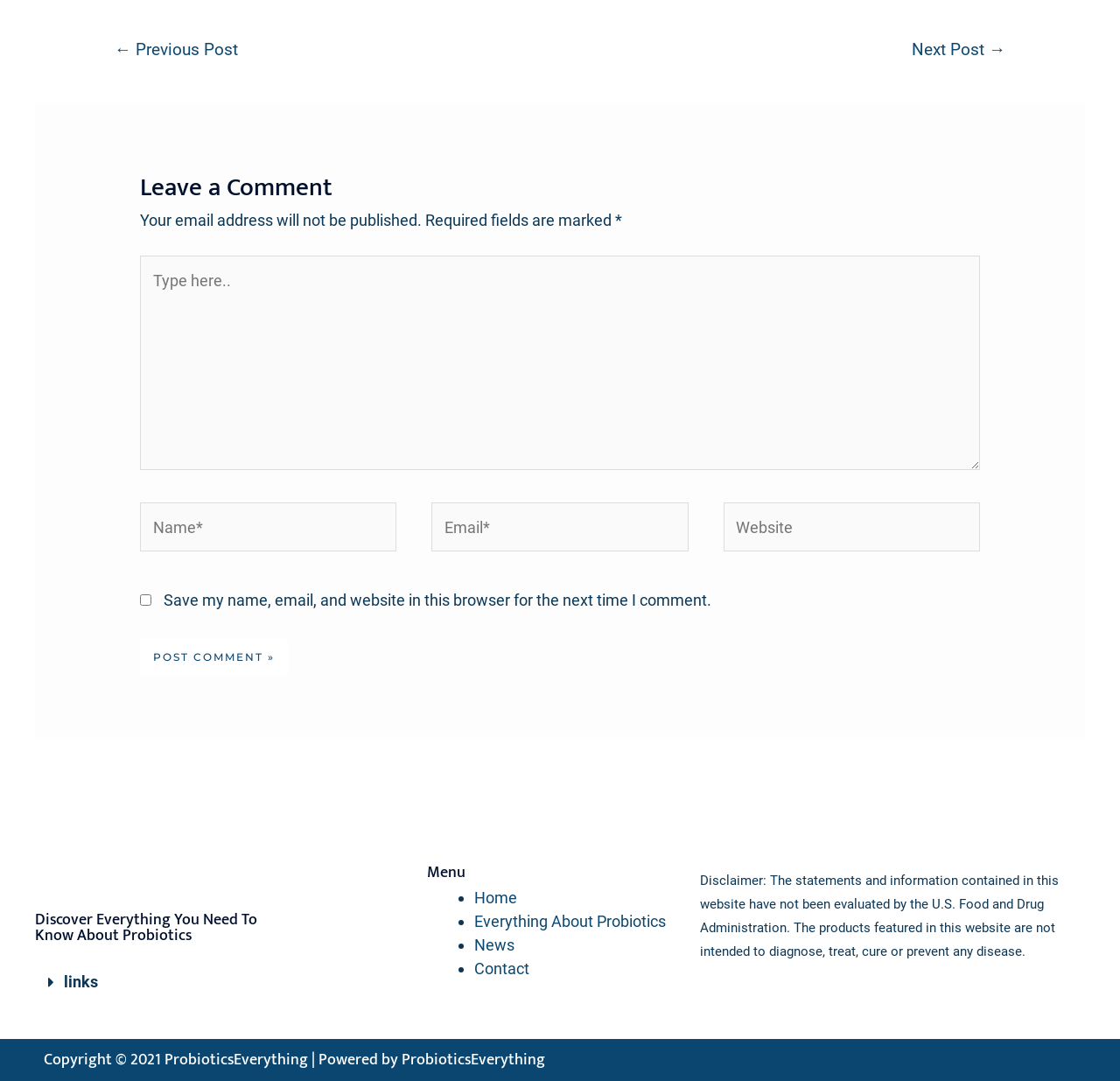What is the navigation menu?
Look at the image and respond with a one-word or short-phrase answer.

Home, Probiotics, News, Contact